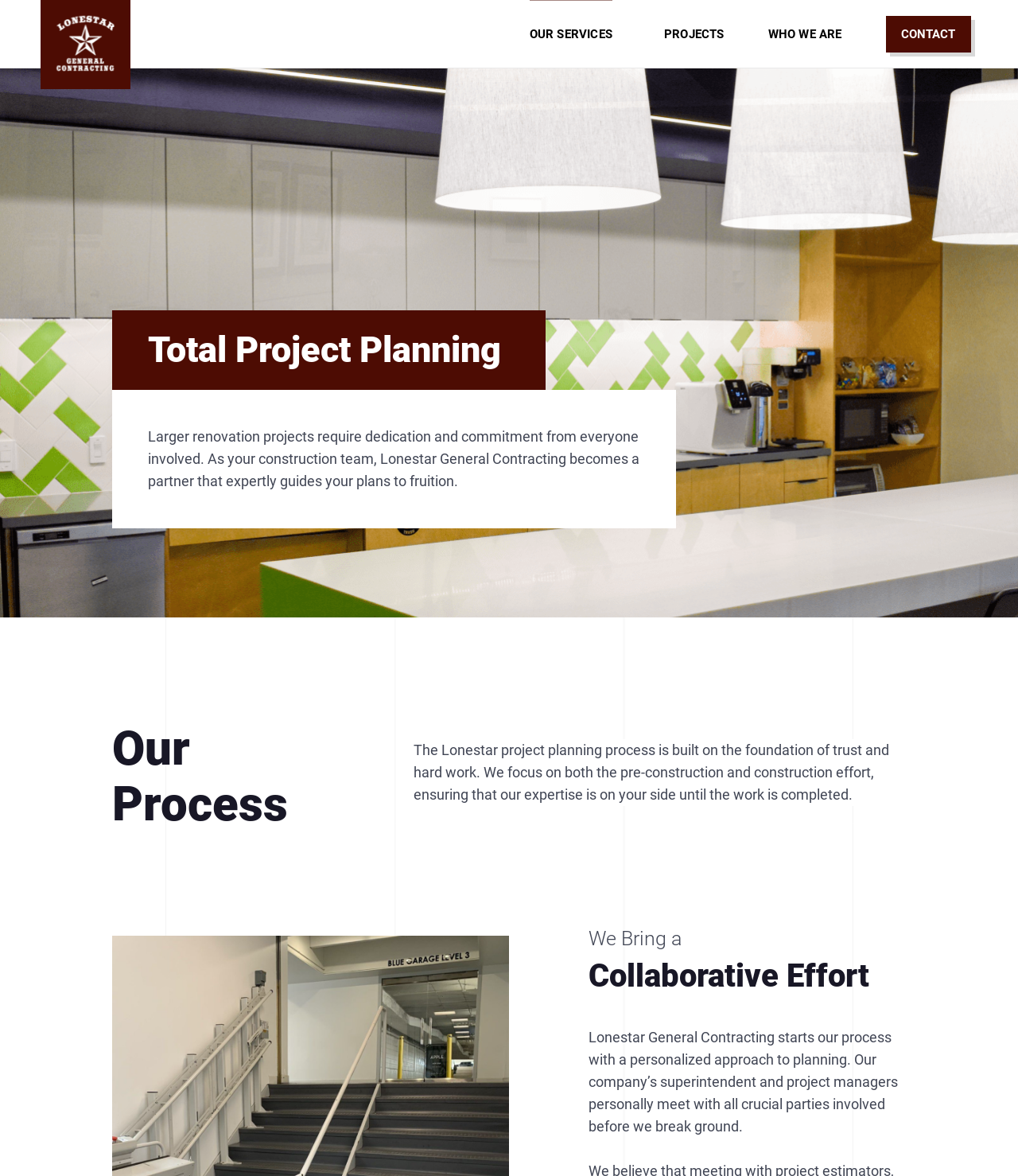Detail the features and information presented on the webpage.

The webpage is about Lonestar General Contracting, a construction team that guides clients through larger renovation projects. At the top left, there is a link to the homepage. To the right of it, there is a menu with the label "OUR SERVICES". Below the menu, there are three links: "PROJECTS", "WHO WE ARE", and "CONTACT", aligned horizontally.

The main content of the webpage is divided into three sections. The first section has a heading "Total Project Planning" and a paragraph of text that describes the company's role in guiding clients through renovation projects. This section is located at the top center of the page.

The second section has a heading "Our Process" and is located below the first section. It describes the company's project planning process, which is built on trust and hard work, and focuses on both pre-construction and construction efforts.

The third section is located below the second section and has a heading "Collaborative Effort". It describes the company's personalized approach to planning, where the superintendent and project managers meet with all crucial parties involved before breaking ground.